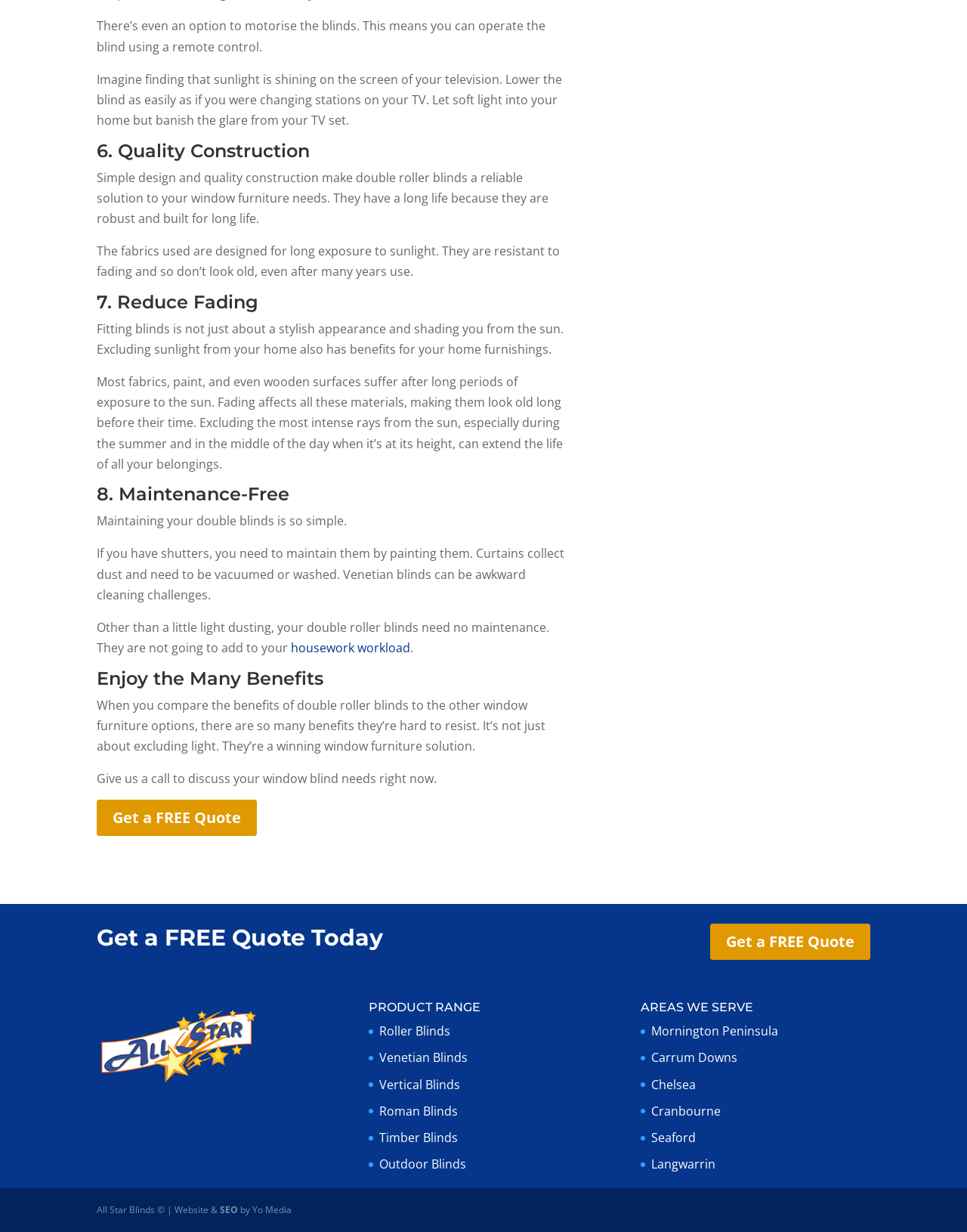Locate the bounding box coordinates of the element that should be clicked to execute the following instruction: "Get a free quote".

[0.1, 0.649, 0.266, 0.679]